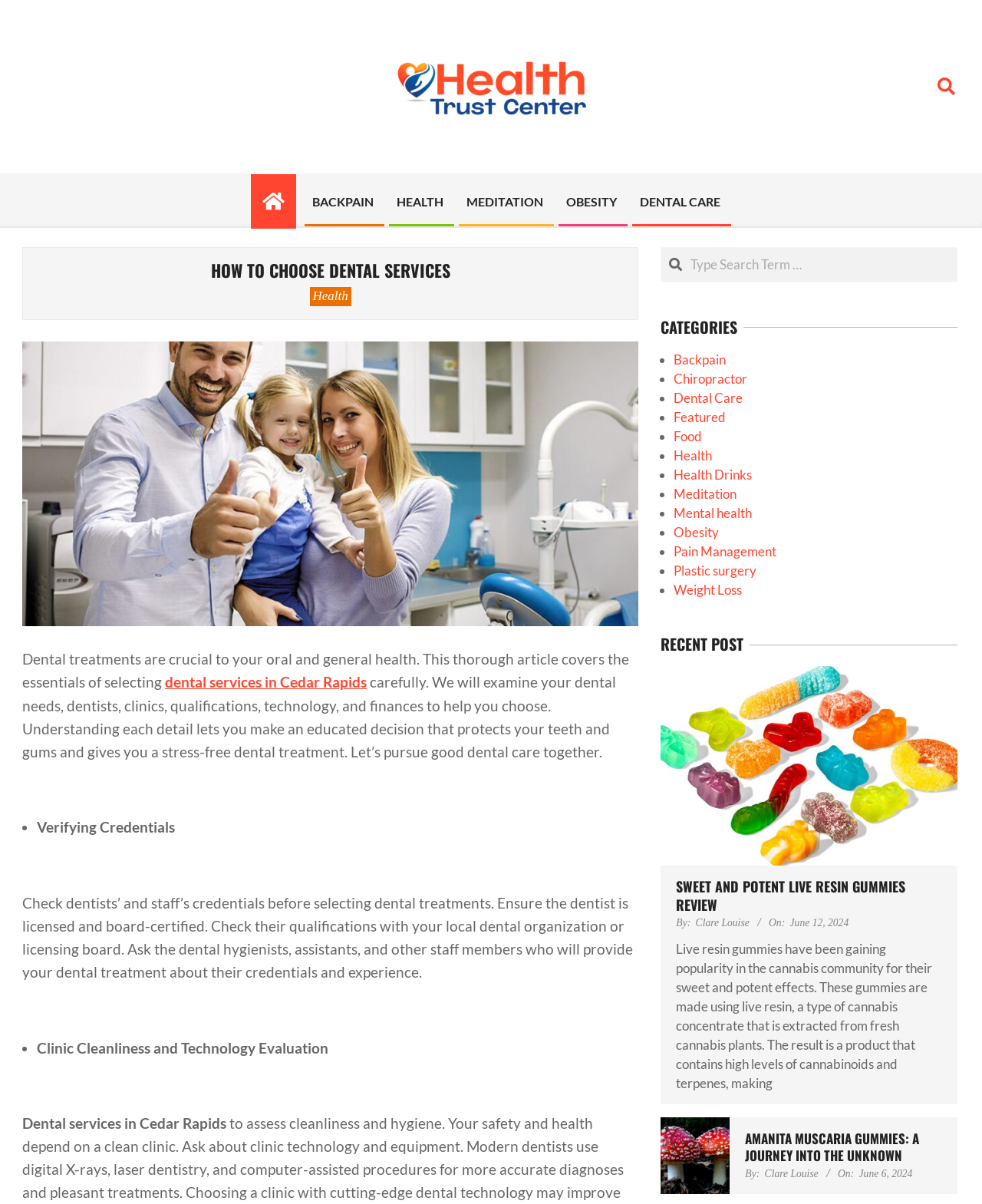Summarize the webpage with a detailed and informative caption.

This webpage is about Health Trust Center, a website that provides information on various health-related topics. At the top of the page, there is a logo and a navigation menu with links to different categories, including Backpain, Health, Meditation, Obesity, and Dental Care. Below the navigation menu, there is a search bar where users can type in keywords to search for specific topics.

The main content of the page is an article titled "How to Choose Dental Services" which provides guidance on selecting dental services in Cedar Rapids. The article is divided into sections, each with a heading and a brief description. The sections include "Verifying Credentials", "Clinic Cleanliness and Technology Evaluation", and others.

To the right of the article, there is a sidebar with a list of categories, including Backpain, Chiropractor, Dental Care, Featured, Food, Health, and others. Each category has a link to a related page.

Below the article, there are two recent posts with links to read more. The first post is titled "SWEET AND POTENT LIVE RESIN GUMMIES REVIEW" and the second post is titled "AMANITA MUSCARIA GUMMIES: A JOURNEY INTO THE UNKNOWN". Each post has a brief summary, the author's name, and the date and time it was published.

Overall, the webpage is well-organized and easy to navigate, with clear headings and concise descriptions. The content is focused on providing information and guidance on various health-related topics, with a emphasis on dental care.